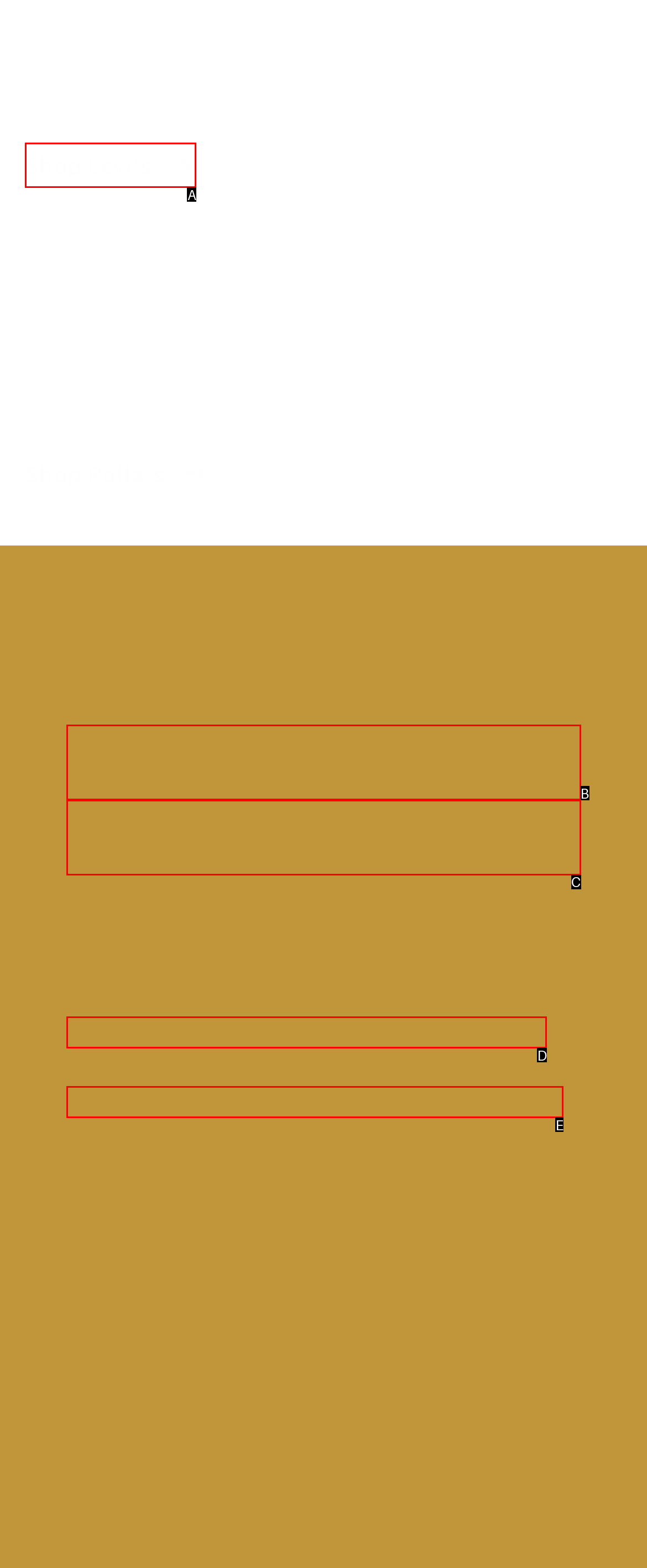Select the HTML element that corresponds to the description: Search. Answer with the letter of the matching option directly from the choices given.

B